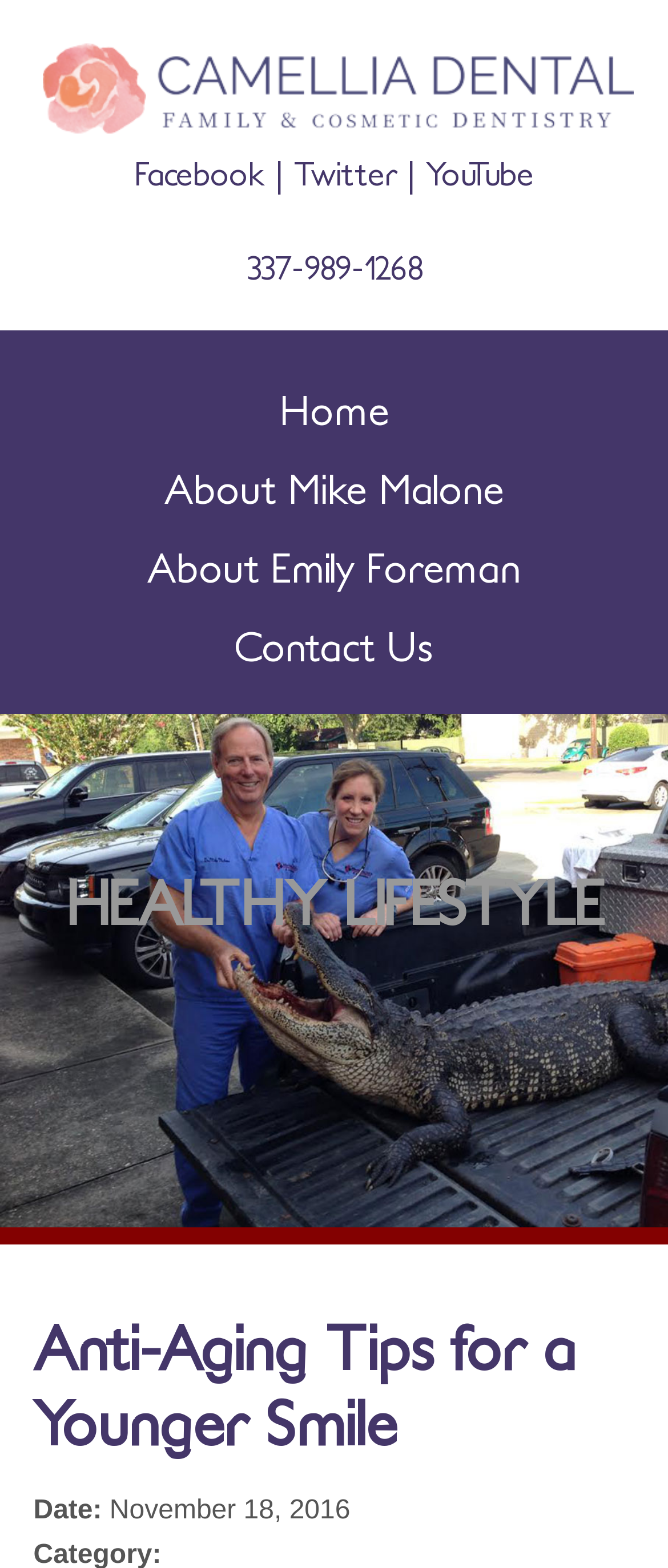Could you provide the bounding box coordinates for the portion of the screen to click to complete this instruction: "Read the Anti-Aging Tips for a Younger Smile article"?

[0.05, 0.837, 0.863, 0.933]